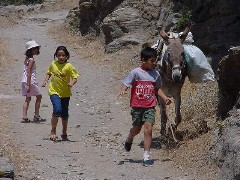What is the animal walking alongside the children?
Please answer the question with as much detail as possible using the screenshot.

I examined the image and found that the animal walking alongside the children is a donkey, which is laden with bags and embodies a sense of local tradition.